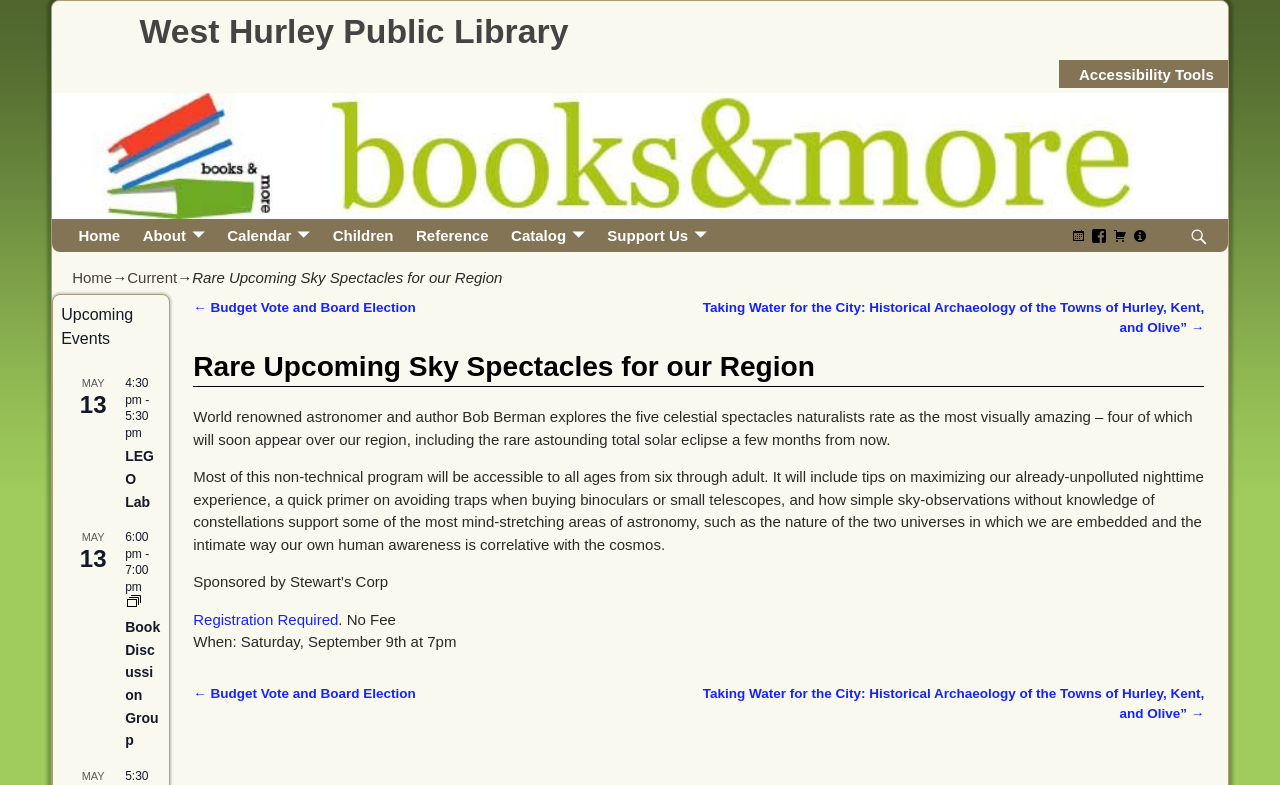Who is the author of the event on May 13?
Provide a short answer using one word or a brief phrase based on the image.

Not specified